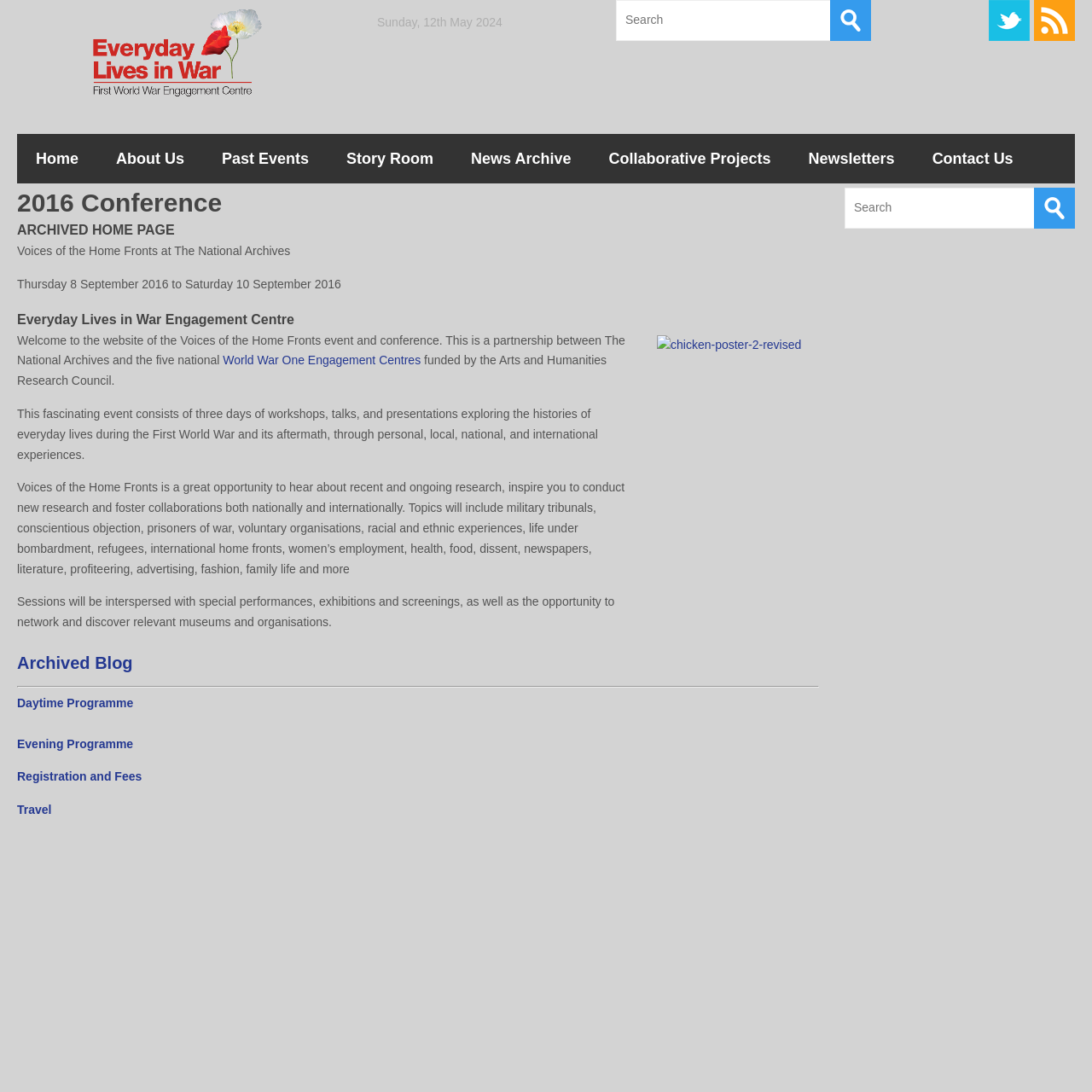What is the date of the 2016 Conference?
Based on the screenshot, answer the question with a single word or phrase.

8-10 September 2016